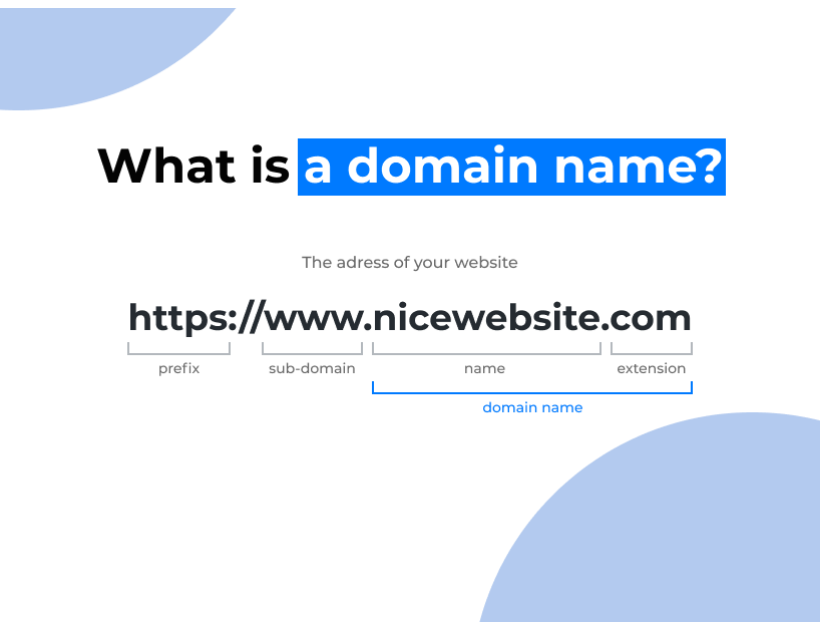What is the significance of the subtitle 'The address of your website'?
With the help of the image, please provide a detailed response to the question.

The subtitle 'The address of your website' is used to further clarify the significance of a domain name in the digital landscape. It emphasizes that a domain name is an essential component of a website, serving as its unique address on the internet.